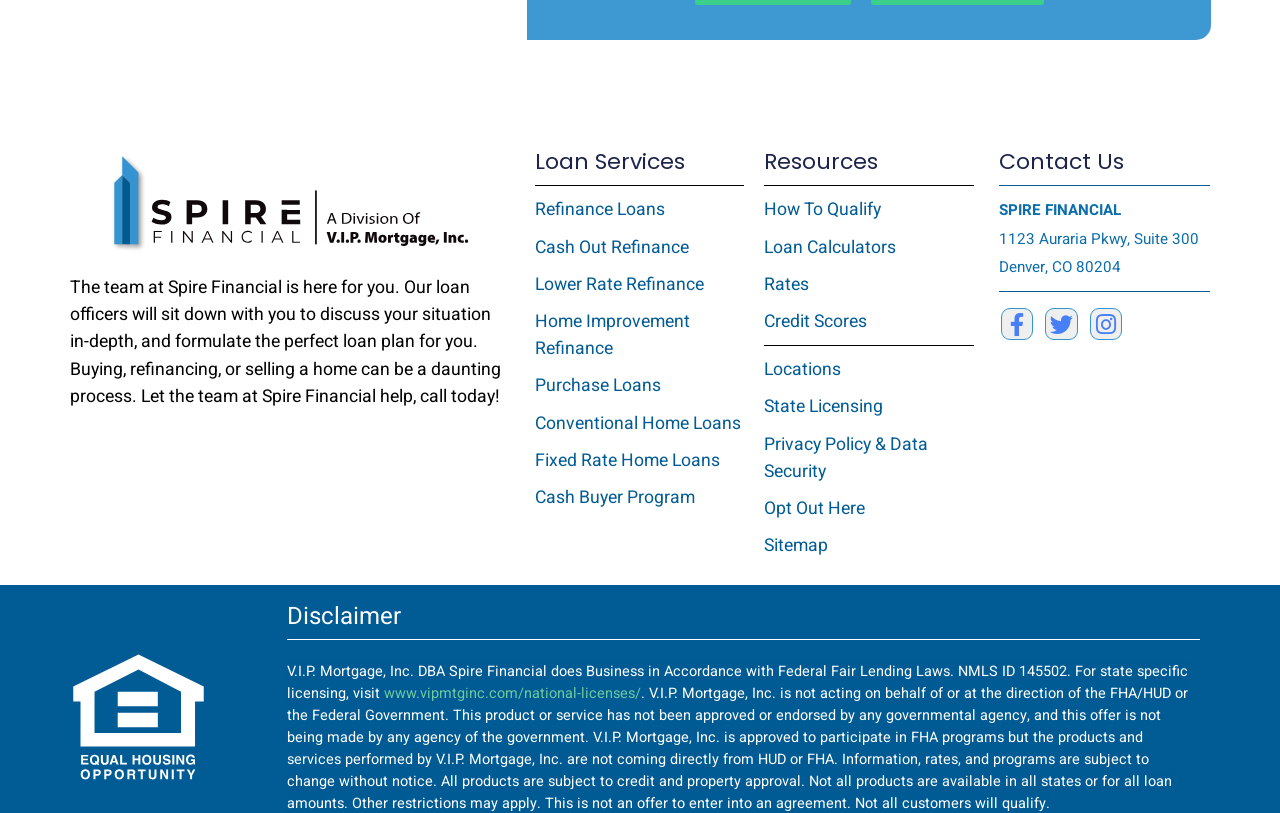Determine the bounding box coordinates of the area to click in order to meet this instruction: "View 'Loan Calculators'".

[0.597, 0.287, 0.761, 0.321]